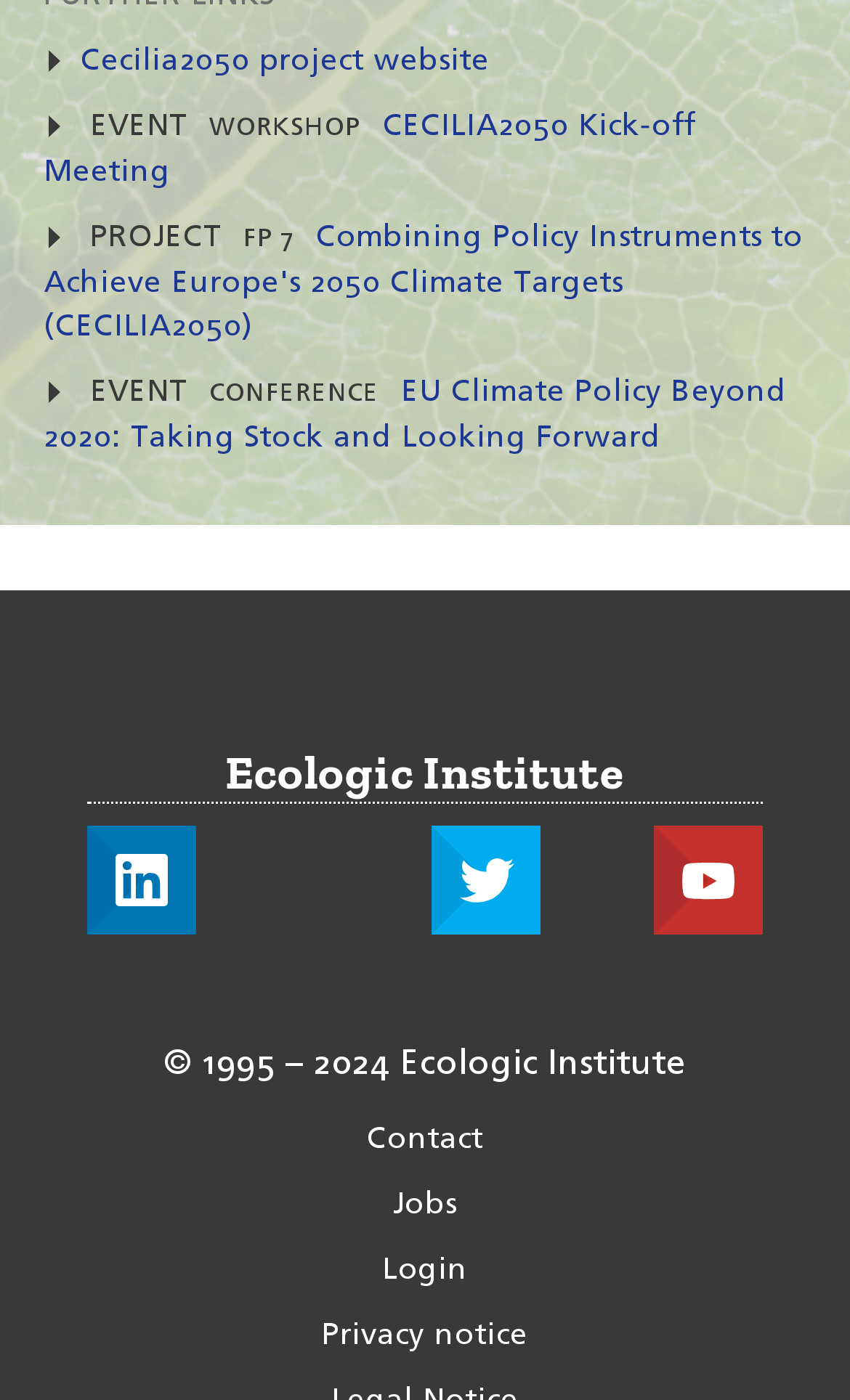Find the bounding box coordinates of the element I should click to carry out the following instruction: "Read about CECILIA2050 Kick-off Meeting".

[0.051, 0.079, 0.818, 0.133]